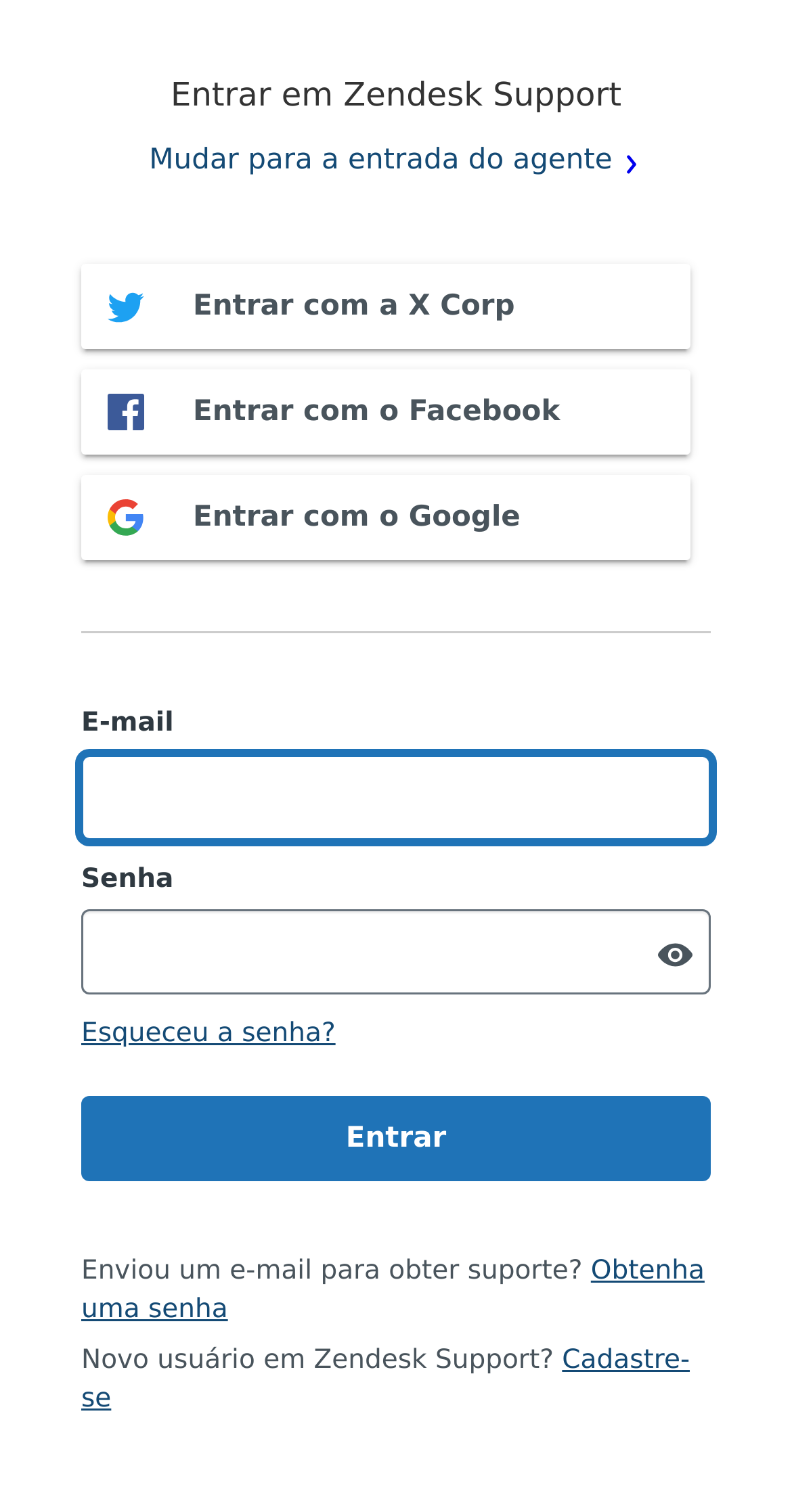Please find the bounding box coordinates of the clickable region needed to complete the following instruction: "Click Entrar". The bounding box coordinates must consist of four float numbers between 0 and 1, i.e., [left, top, right, bottom].

[0.103, 0.724, 0.897, 0.781]